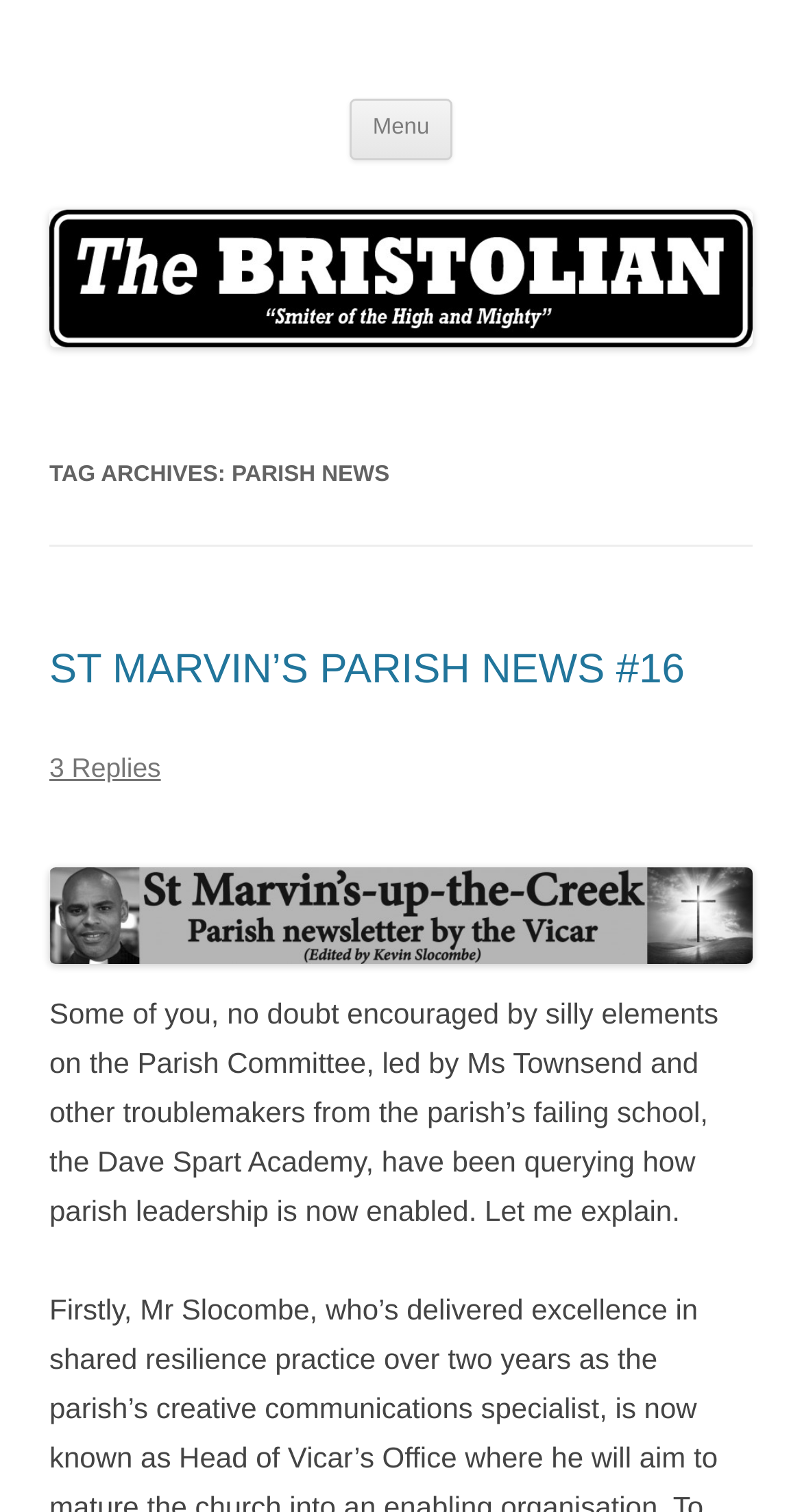What is the topic of the latest article?
Please provide a single word or phrase in response based on the screenshot.

parish leadership